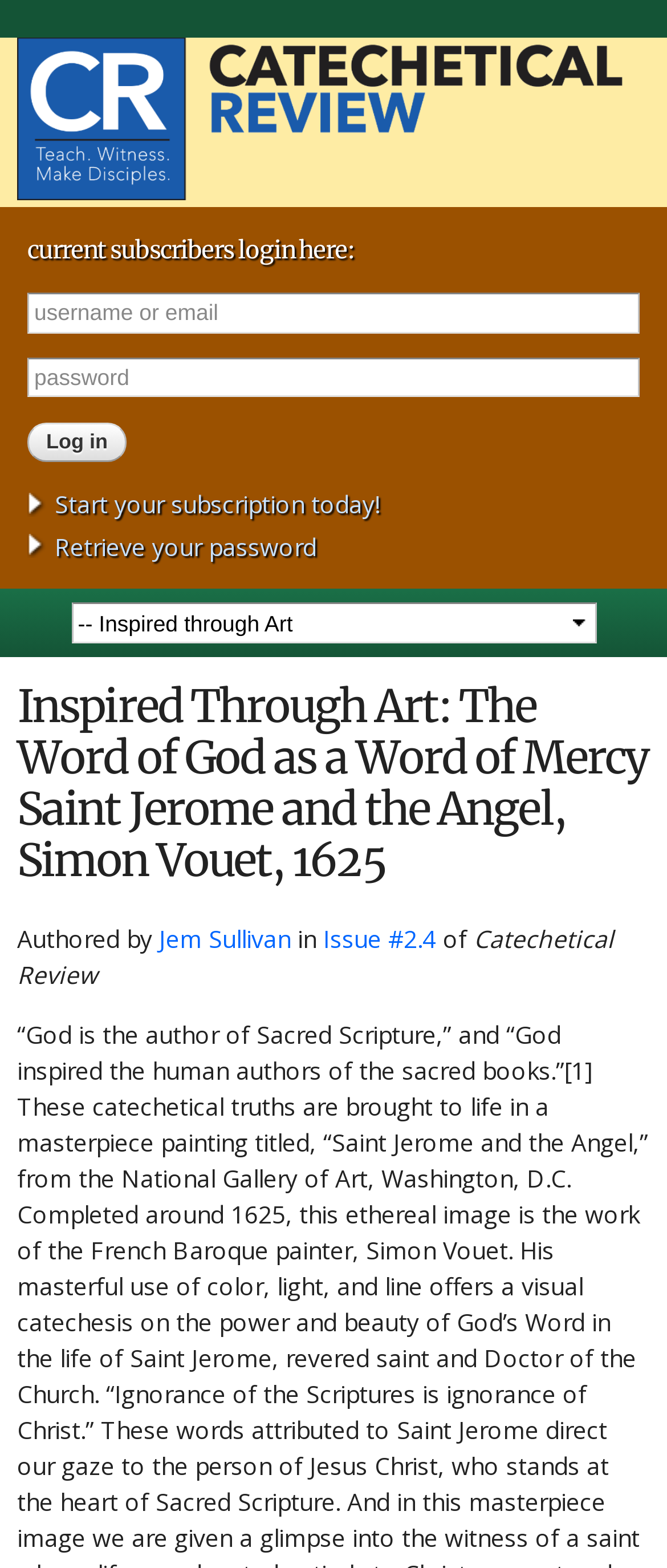Identify the bounding box coordinates of the element that should be clicked to fulfill this task: "Enter username or email". The coordinates should be provided as four float numbers between 0 and 1, i.e., [left, top, right, bottom].

[0.041, 0.187, 0.959, 0.212]